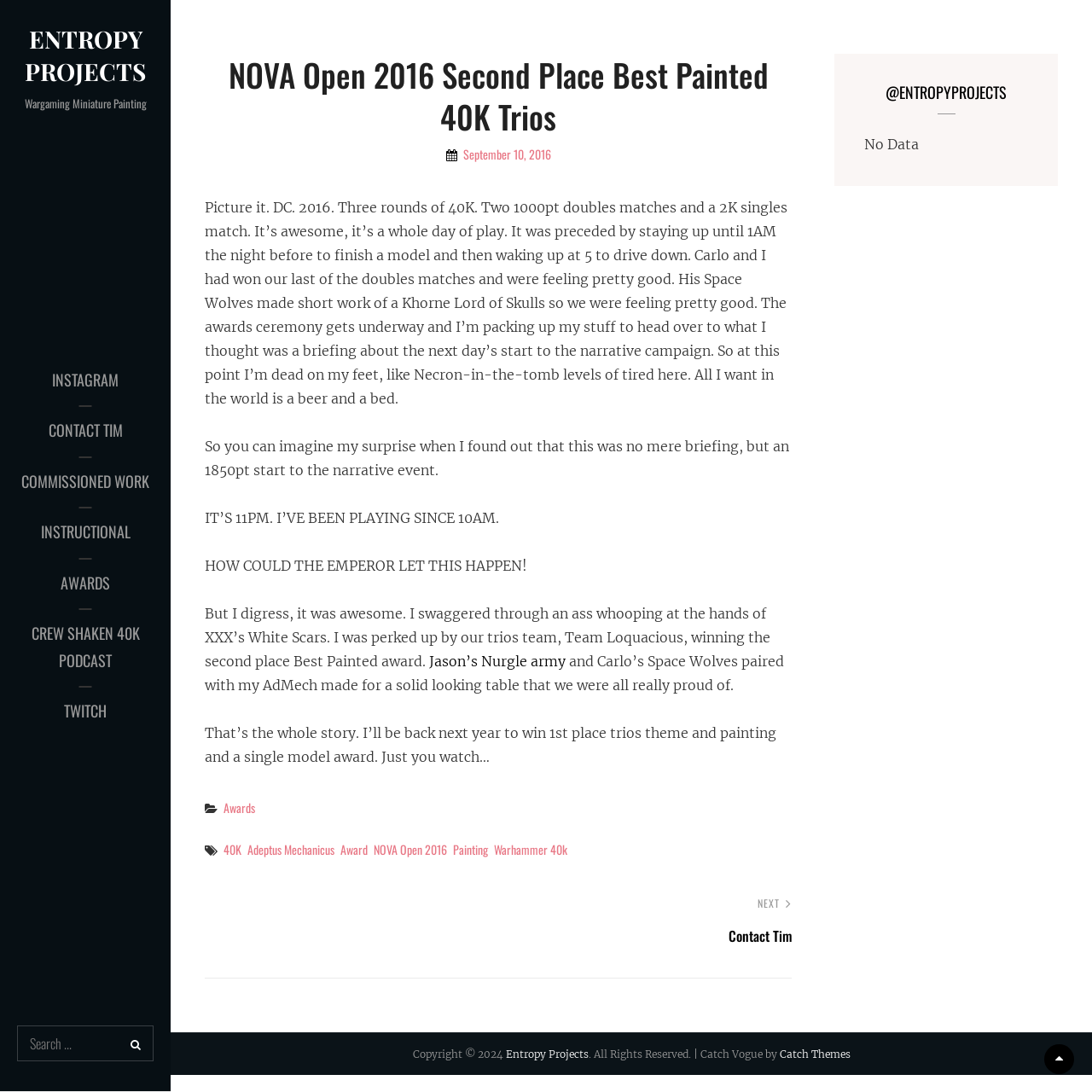Please specify the bounding box coordinates in the format (top-left x, top-left y, bottom-right x, bottom-right y), with values ranging from 0 to 1. Identify the bounding box for the UI component described as follows: Twitch

[0.0, 0.628, 0.156, 0.675]